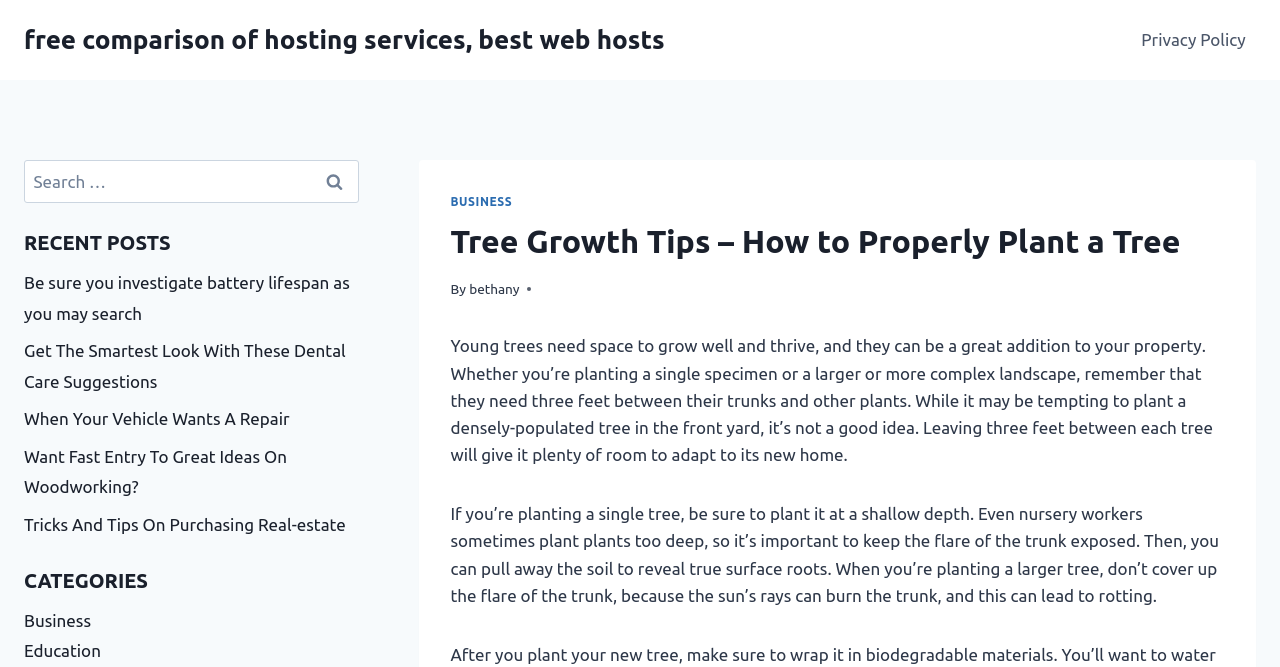Determine and generate the text content of the webpage's headline.

Tree Growth Tips – How to Properly Plant a Tree